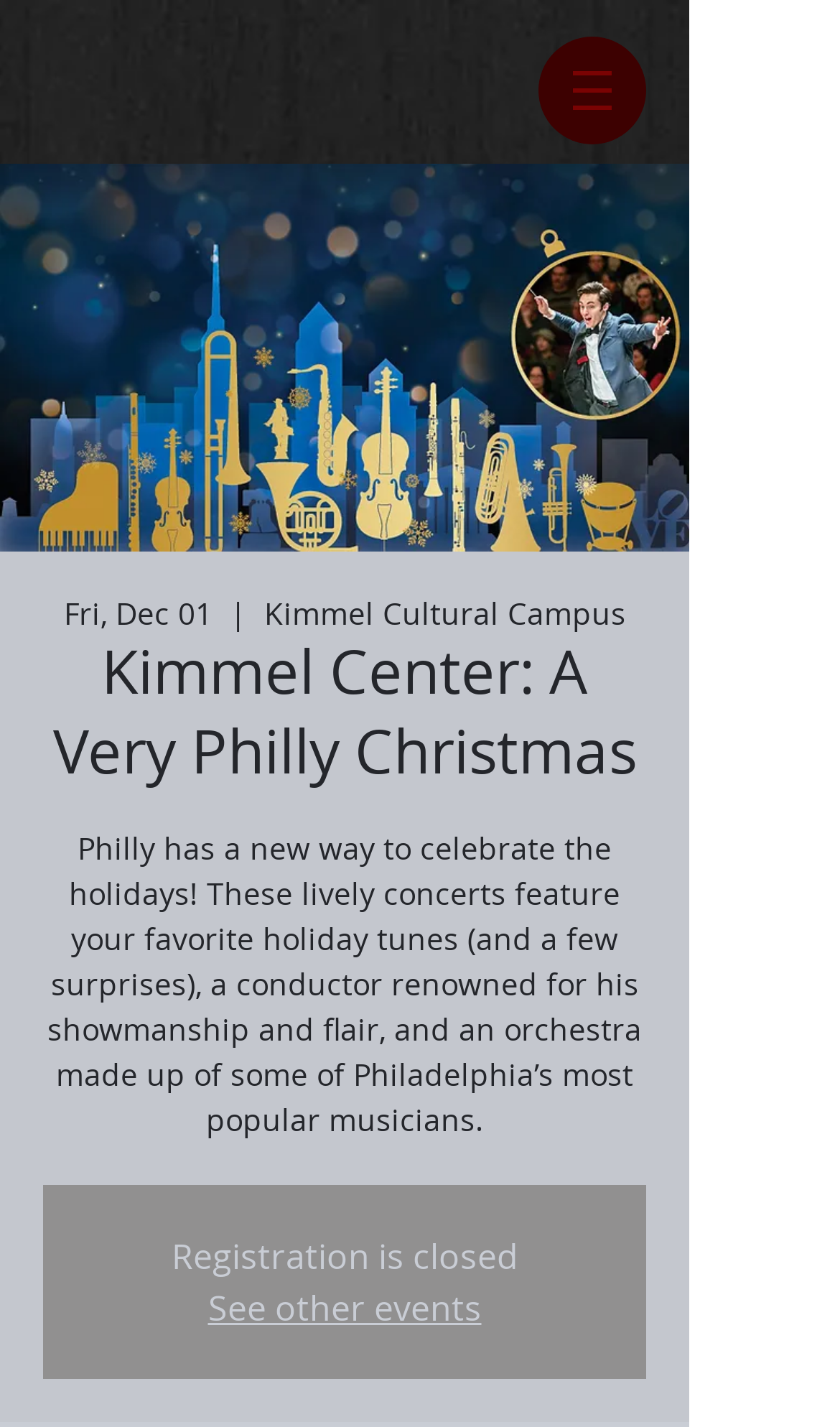Using floating point numbers between 0 and 1, provide the bounding box coordinates in the format (top-left x, top-left y, bottom-right x, bottom-right y). Locate the UI element described here: See other events

[0.247, 0.9, 0.573, 0.933]